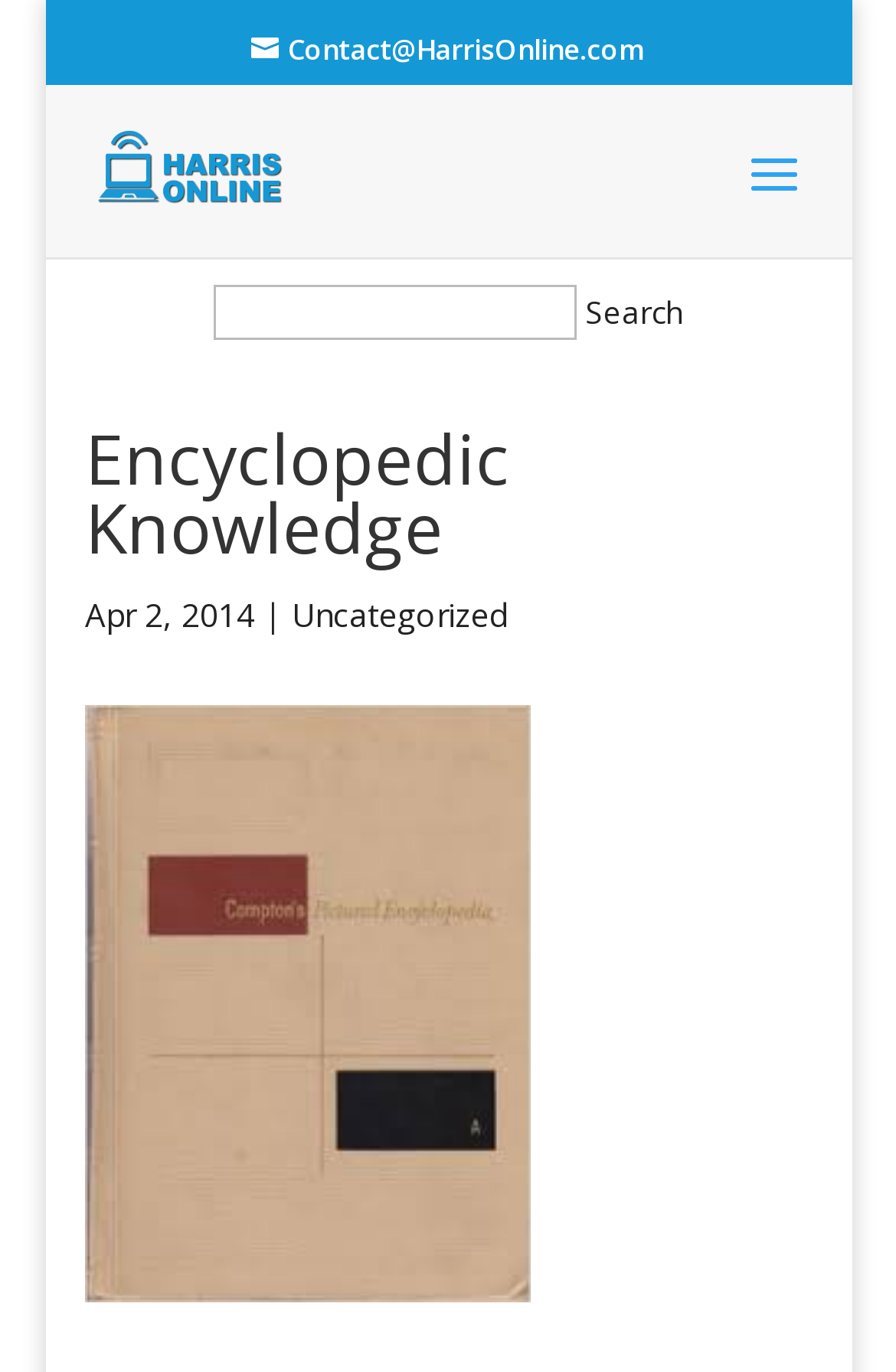Carefully examine the image and provide an in-depth answer to the question: Is the search box at the top of the page required?

I found that the search box at the top of the page is not required by looking at the searchbox element with the text 'Search for:' and found that the 'required' attribute is set to False.